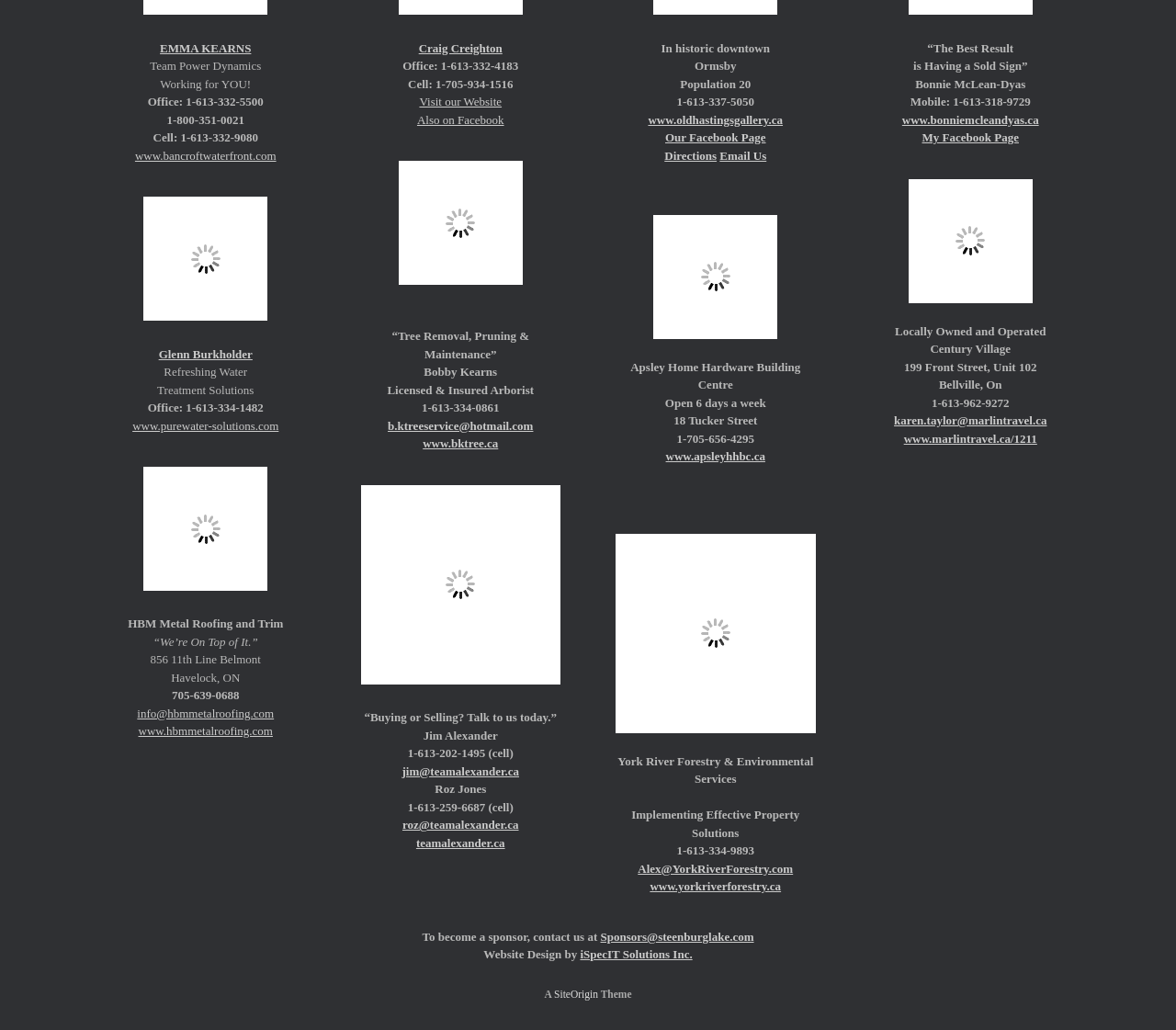Provide a short answer to the following question with just one word or phrase: Who is Emma Kearns?

Emma Kearns